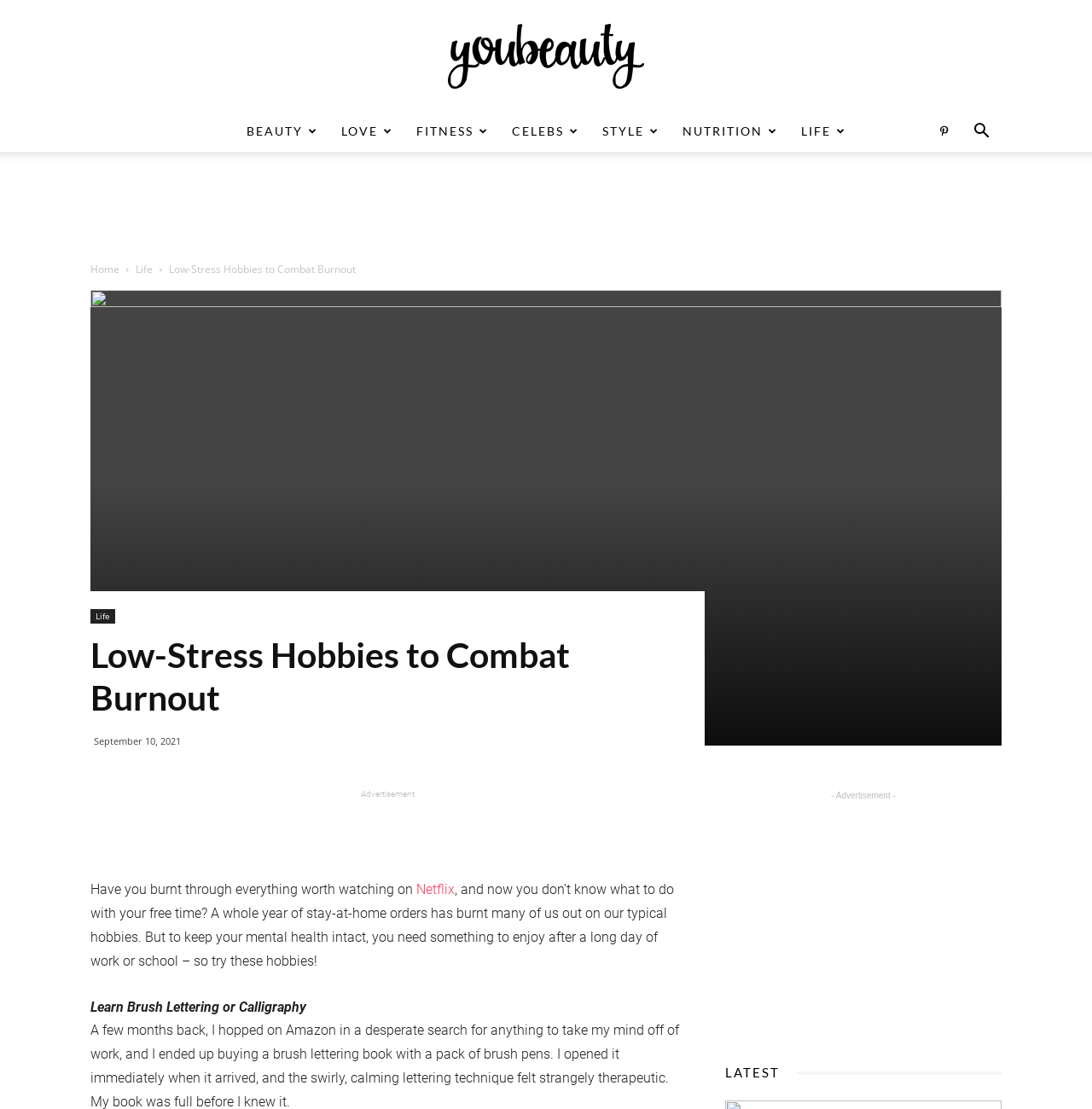What is the purpose of the hobbies mentioned in the article?
Use the screenshot to answer the question with a single word or phrase.

To keep mental health intact